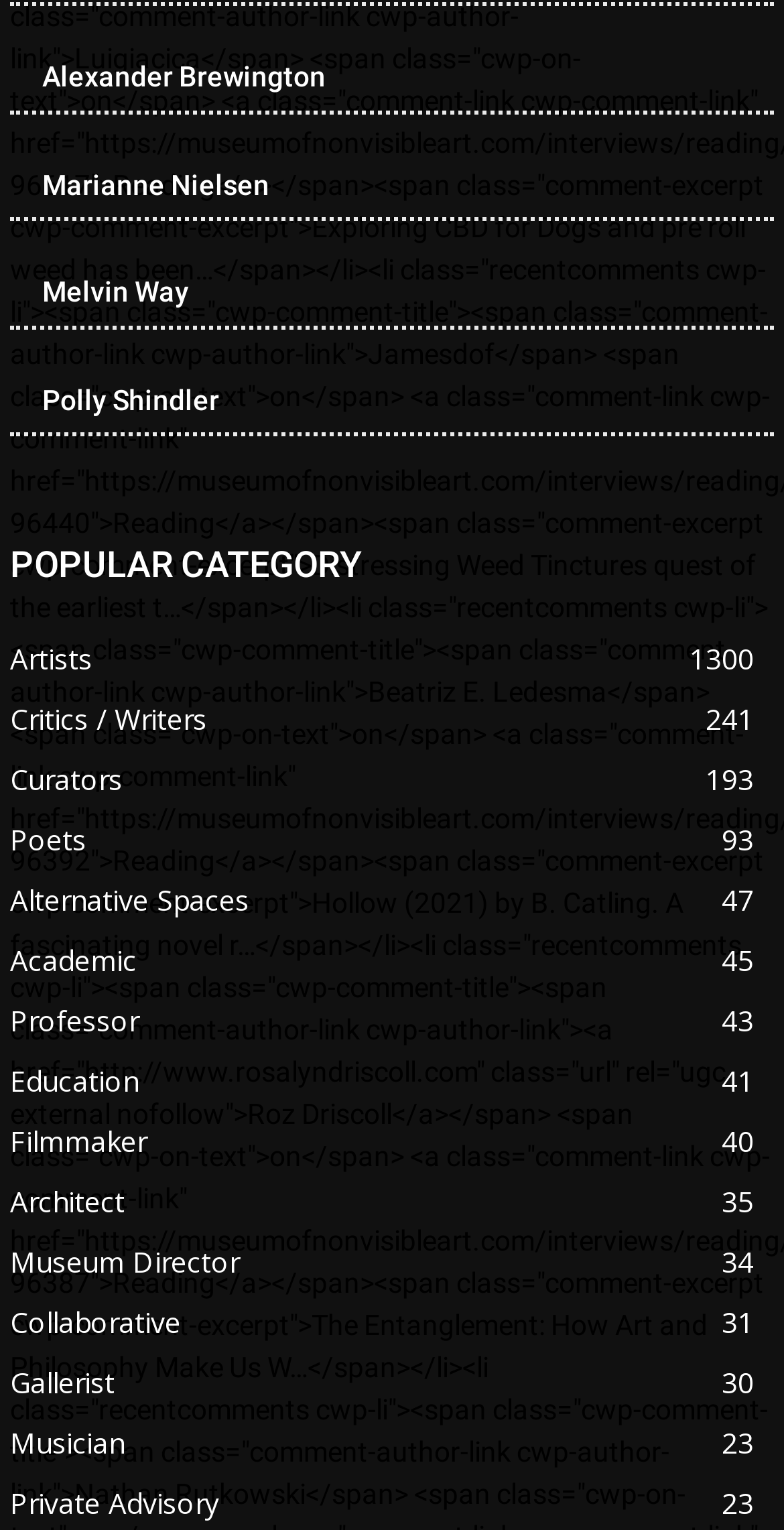Find and indicate the bounding box coordinates of the region you should select to follow the given instruction: "Check out Marianne Nielsen's page".

[0.054, 0.11, 0.344, 0.131]